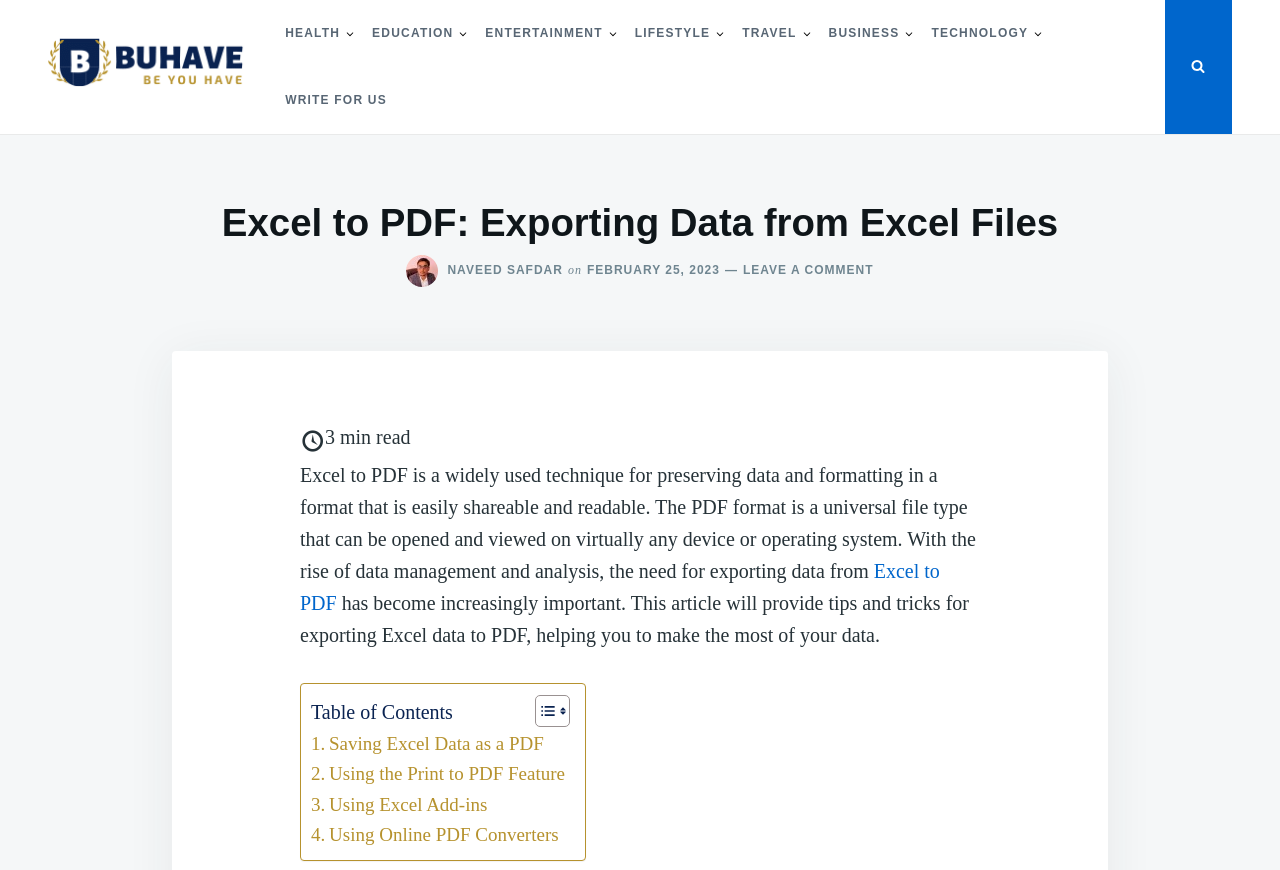Show the bounding box coordinates for the HTML element described as: "February 25, 2023June 23, 2023".

[0.459, 0.302, 0.562, 0.319]